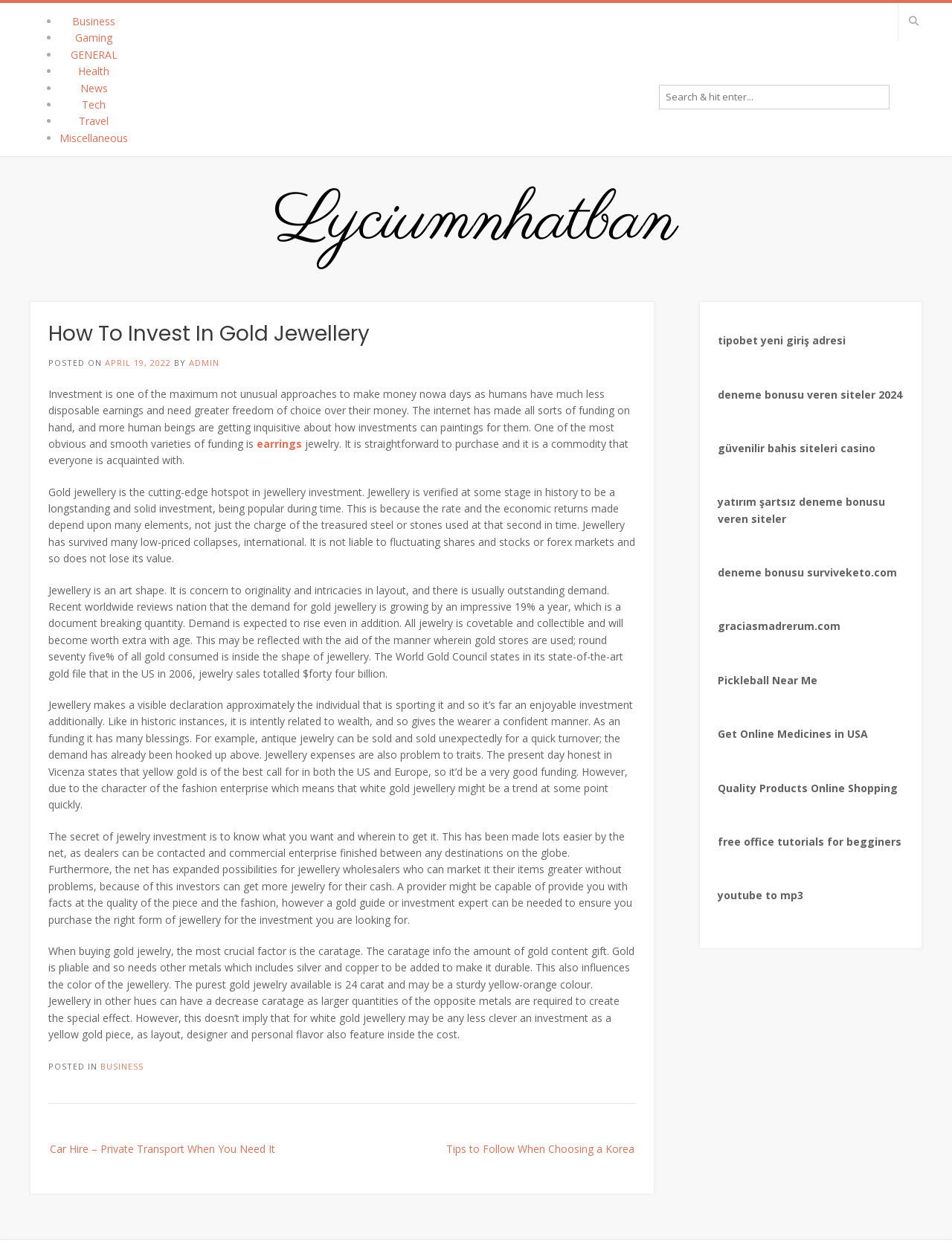Given the following UI element description: "free office tutorials for begginers", find the bounding box coordinates in the webpage screenshot.

[0.754, 0.664, 0.947, 0.675]